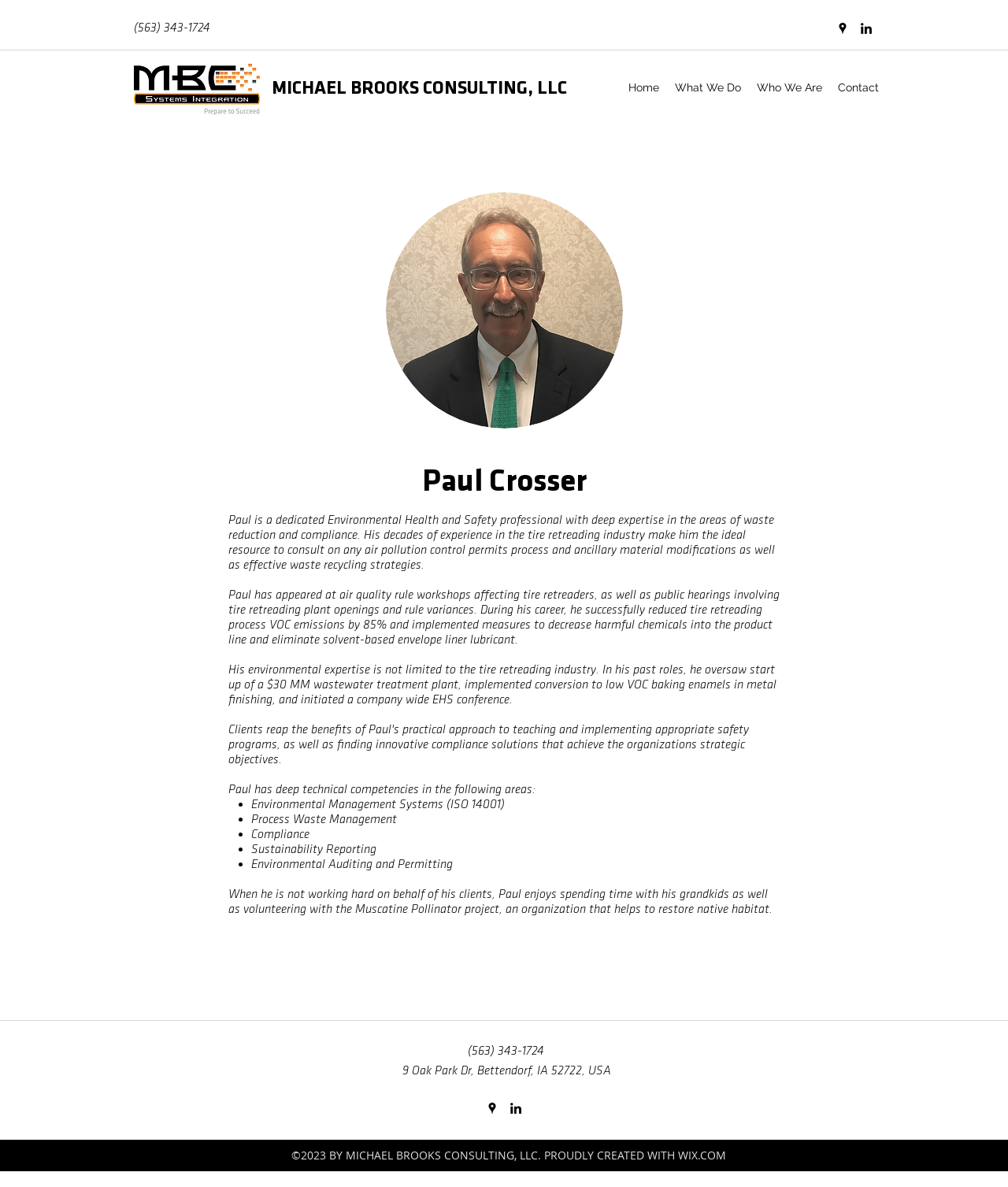What is the name of the person featured on this webpage?
Deliver a detailed and extensive answer to the question.

The name can be found in the heading element with coordinates [0.227, 0.389, 0.773, 0.422]. This element is located within the main region of the webpage, which has a description of 'What We Do: Service'.